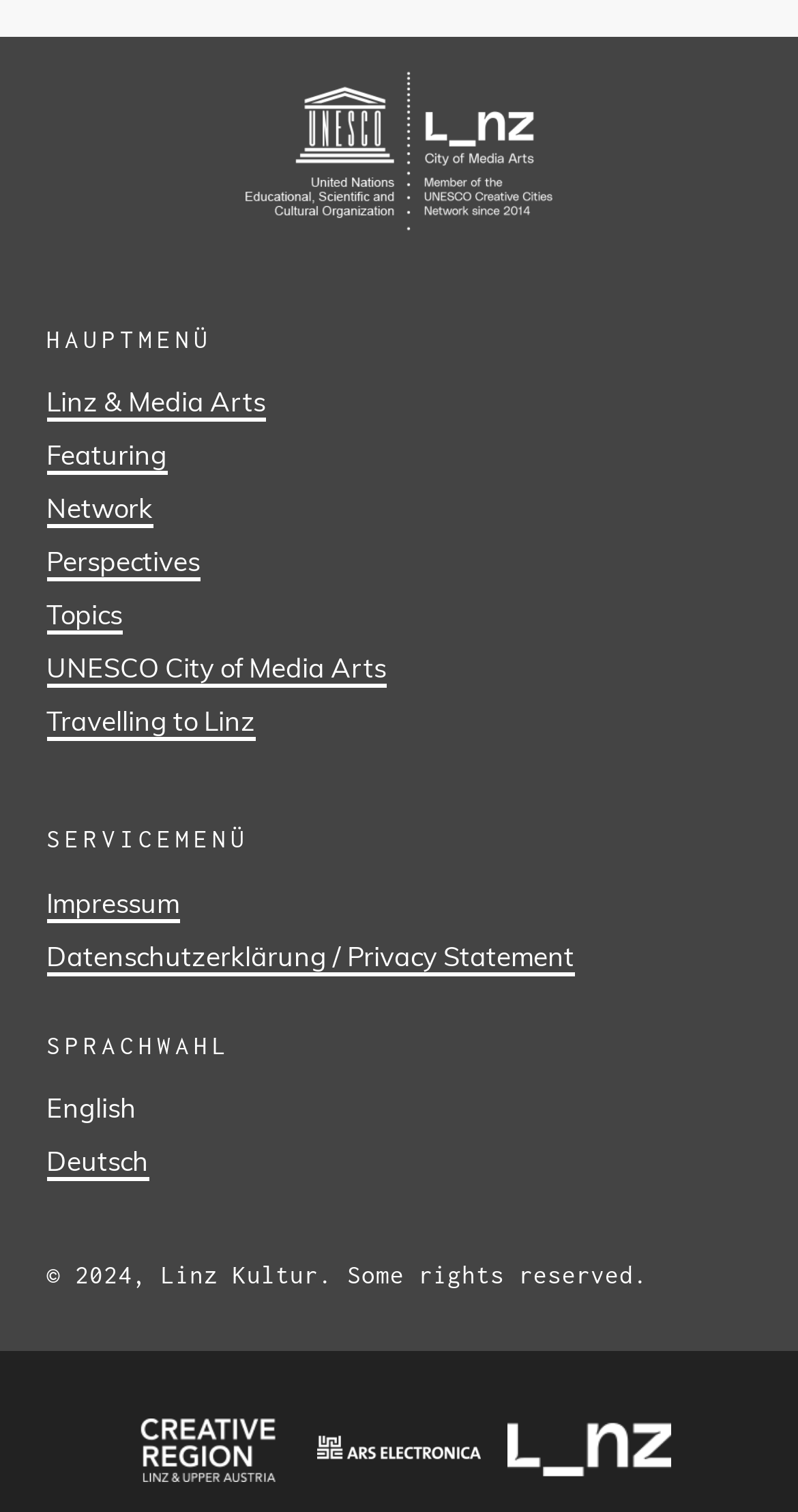Please mark the bounding box coordinates of the area that should be clicked to carry out the instruction: "View the 'CREATIVE REGION Linz & Upper Austria GmbH' website".

[0.159, 0.912, 0.364, 0.994]